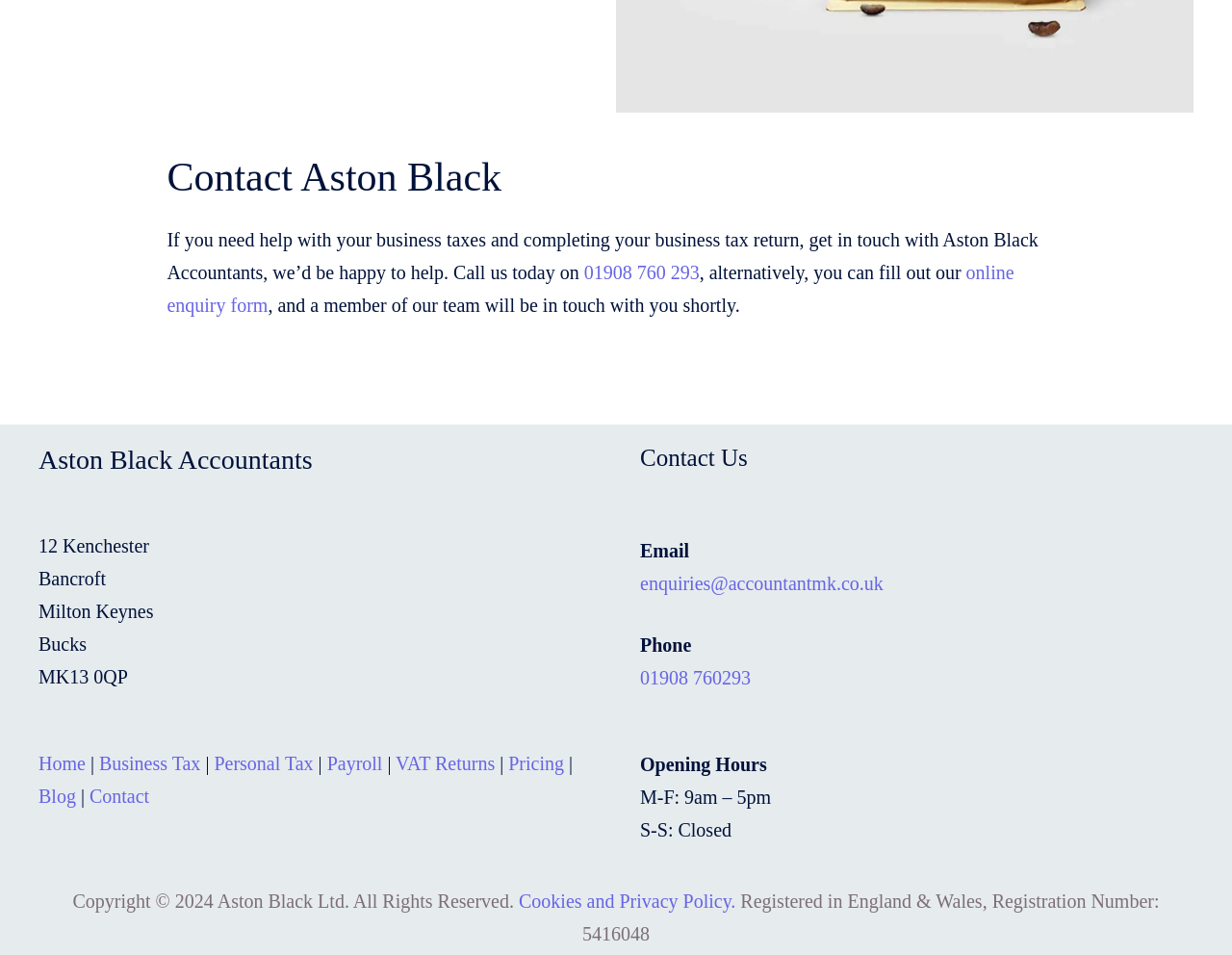Identify the bounding box coordinates of the clickable section necessary to follow the following instruction: "Call the business tax return hotline". The coordinates should be presented as four float numbers from 0 to 1, i.e., [left, top, right, bottom].

[0.474, 0.274, 0.568, 0.296]